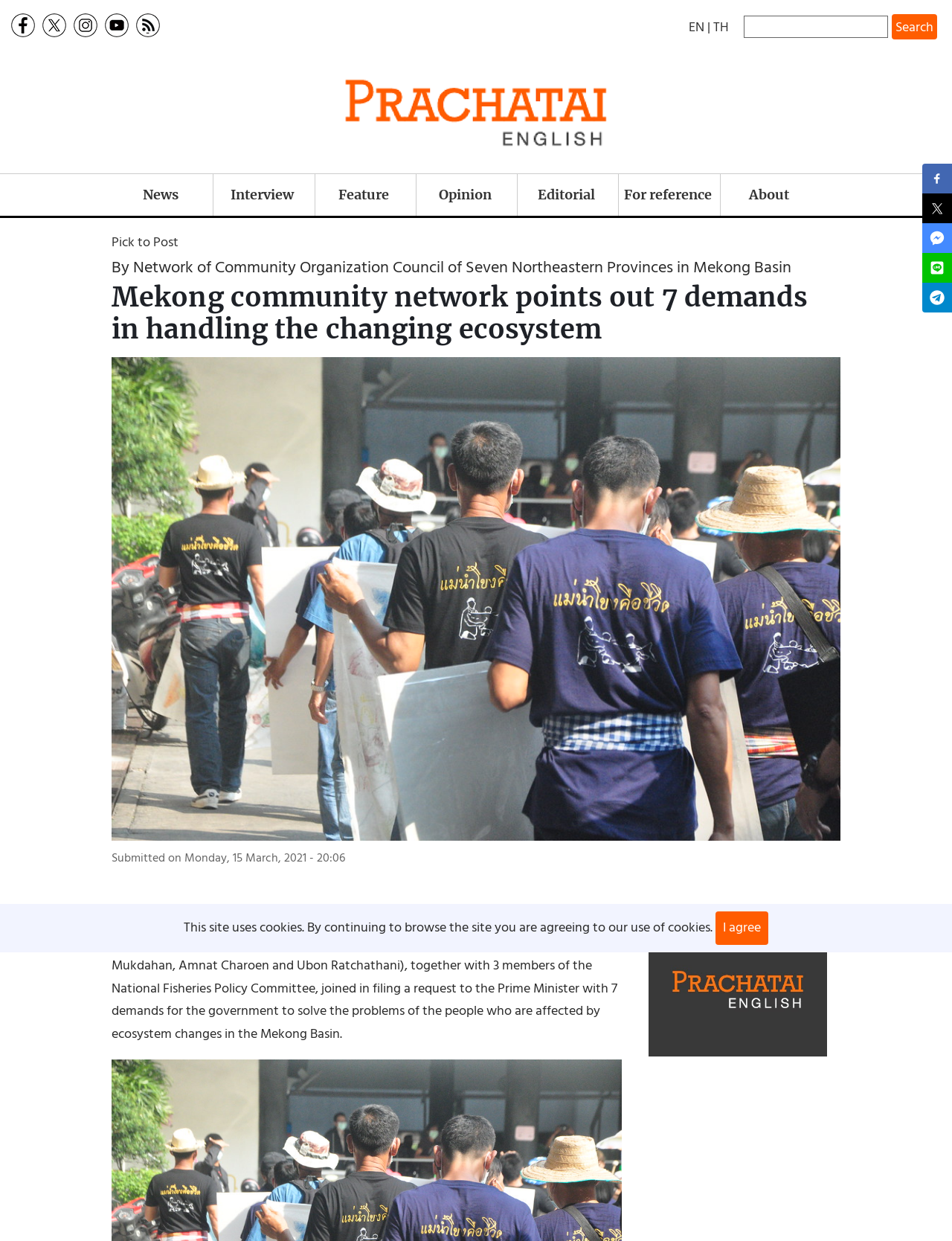Examine the image carefully and respond to the question with a detailed answer: 
What is the purpose of the search form?

The search form is located at the top right corner of the webpage, and it has a textbox with a placeholder 'Enter the terms you wish to search for.' and a 'Search' button, indicating that its purpose is to allow users to search for specific terms on the webpage.